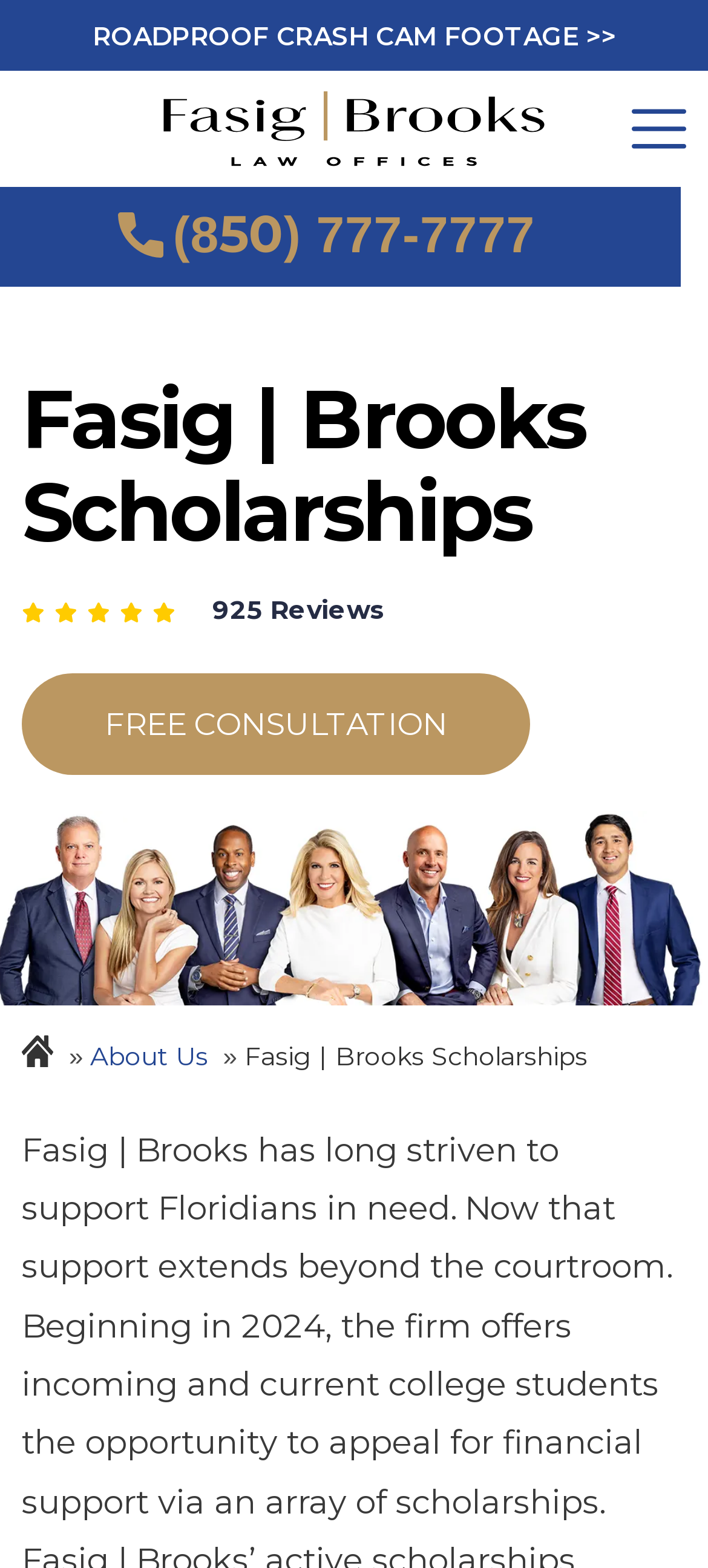Given the description "FREE CONSULTATION", provide the bounding box coordinates of the corresponding UI element.

[0.031, 0.429, 0.749, 0.494]